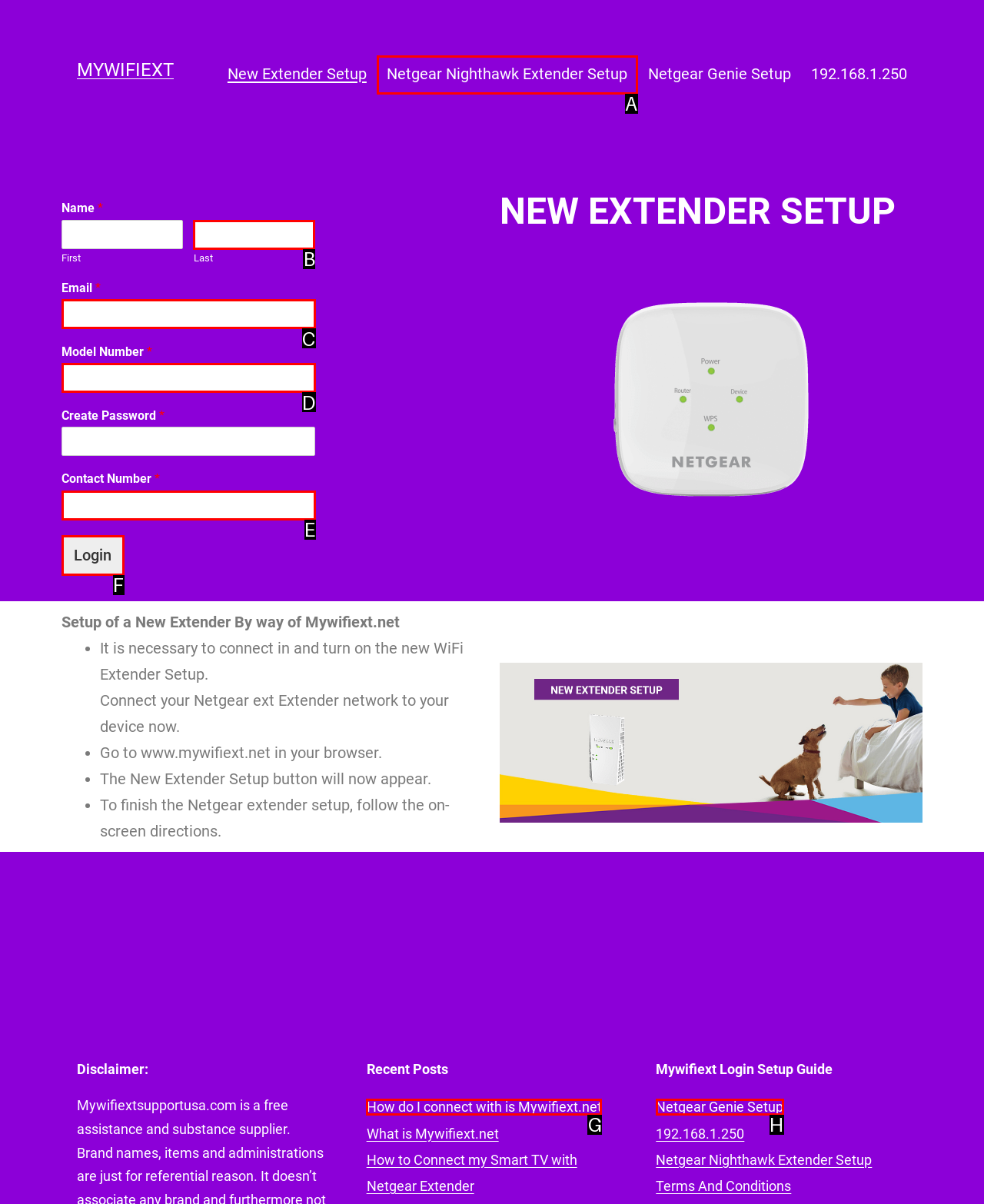Identify the correct HTML element to click to accomplish this task: Click the Netgear Nighthawk Extender Setup link
Respond with the letter corresponding to the correct choice.

A